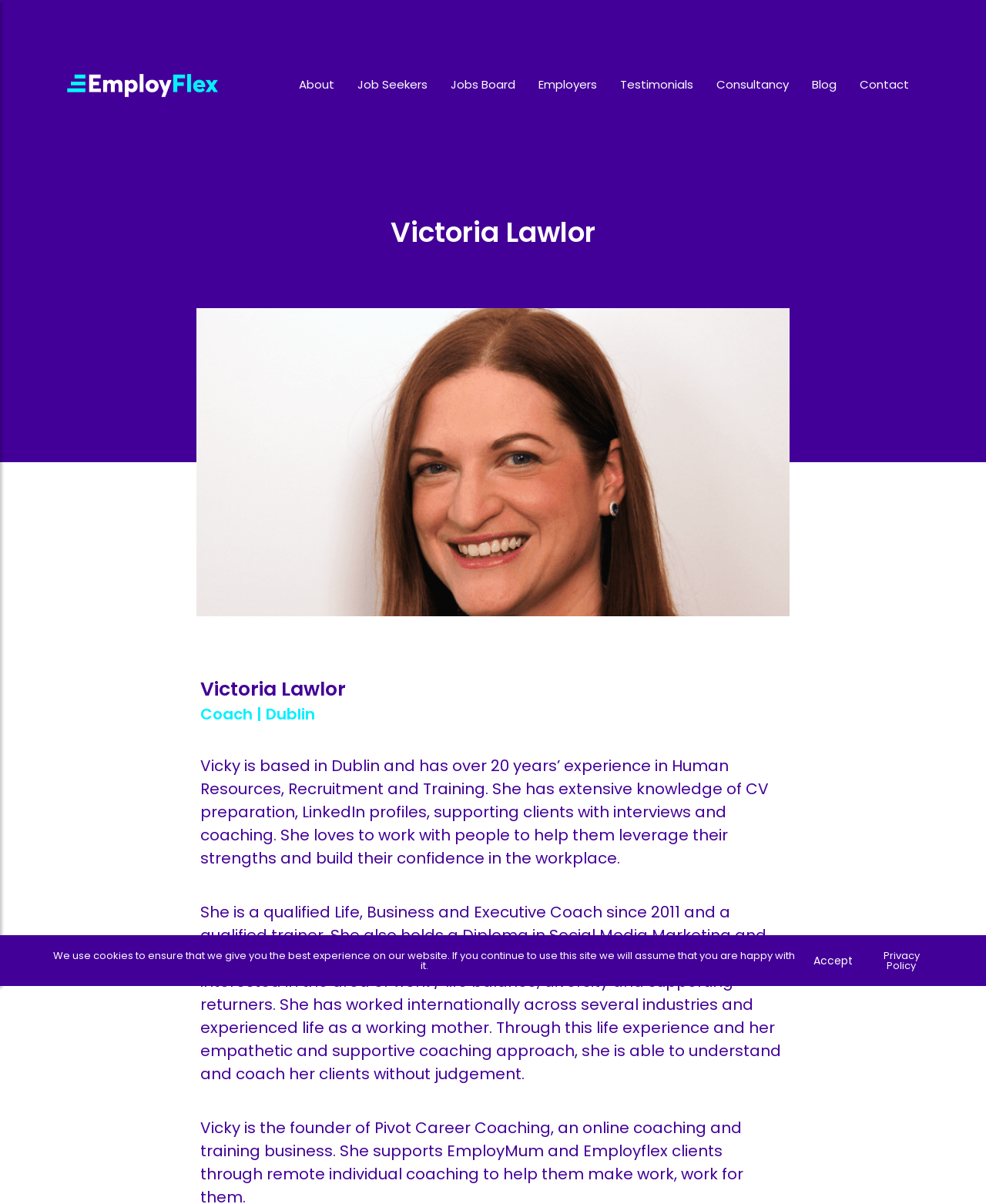Please provide a comprehensive answer to the question below using the information from the image: What is the purpose of the links at the top?

The links at the top, including 'About', 'Job Seekers', 'Jobs Board', 'Employers', 'Testimonials', 'Consultancy', 'Blog', and 'Contact', seem to be navigation links that allow users to access different sections of the website.